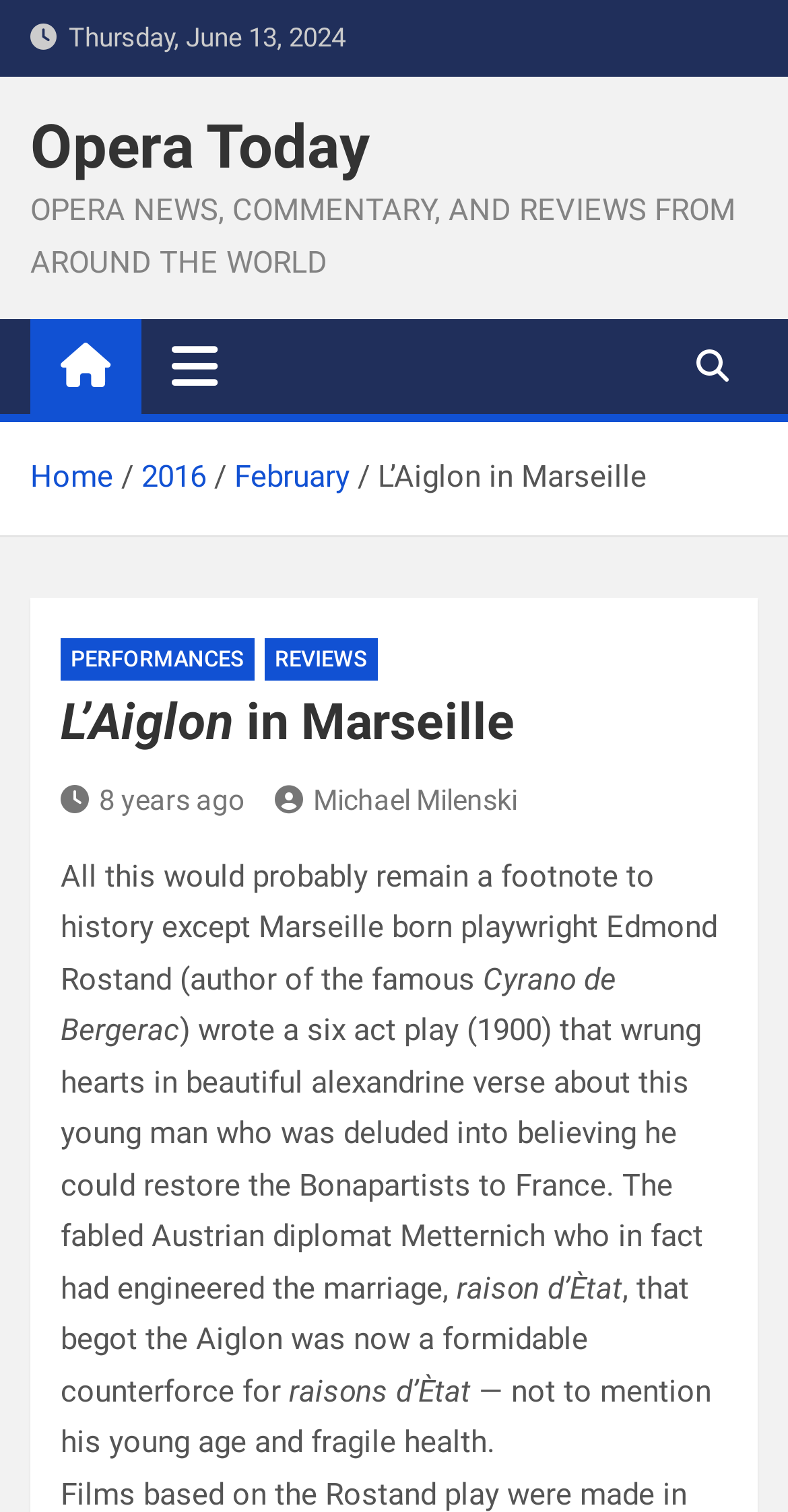What is the name of the diplomat who engineered the marriage?
By examining the image, provide a one-word or phrase answer.

Metternich